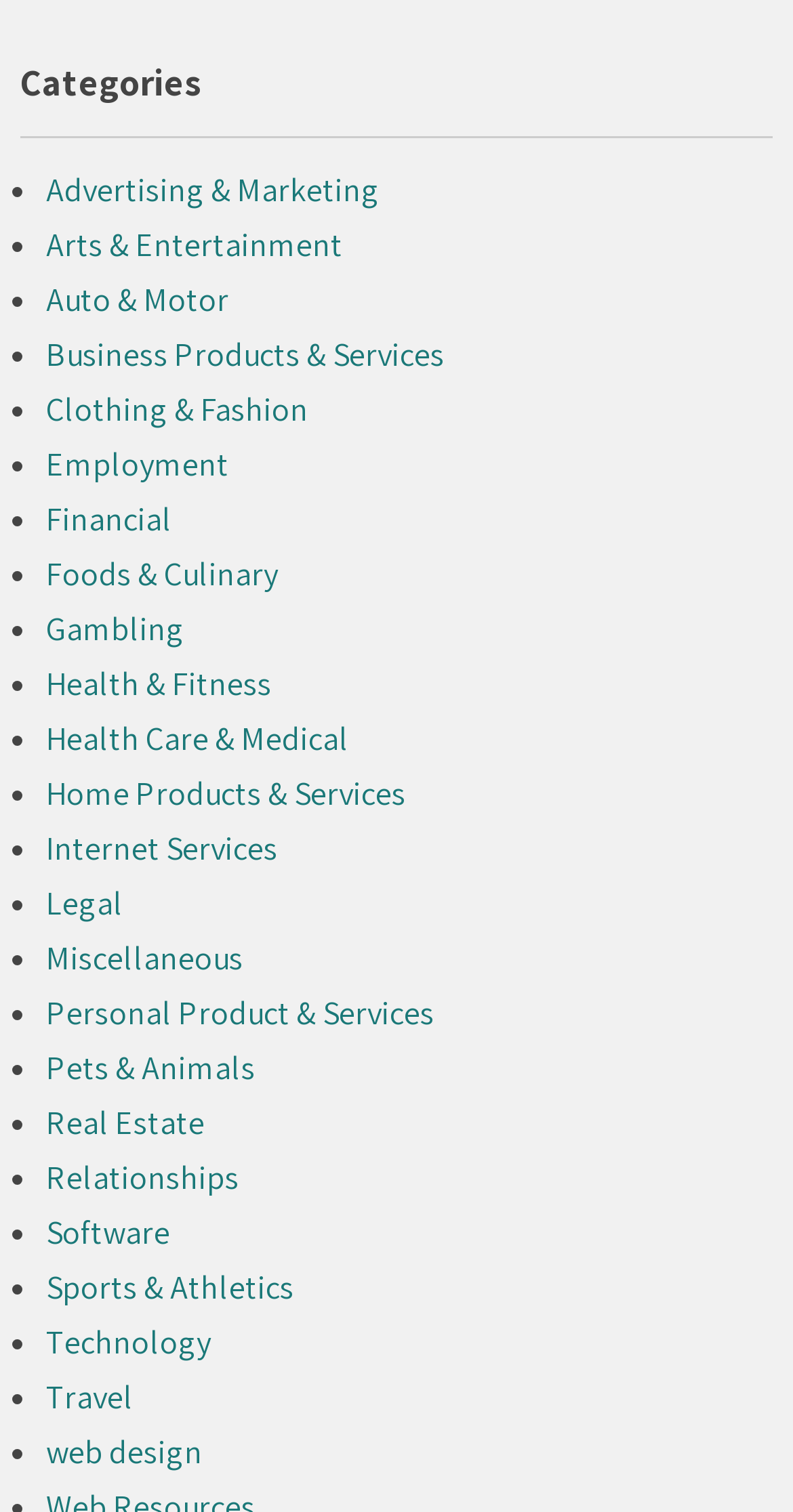Provide the bounding box coordinates of the HTML element described by the text: "Miscellaneous". The coordinates should be in the format [left, top, right, bottom] with values between 0 and 1.

[0.058, 0.62, 0.307, 0.648]